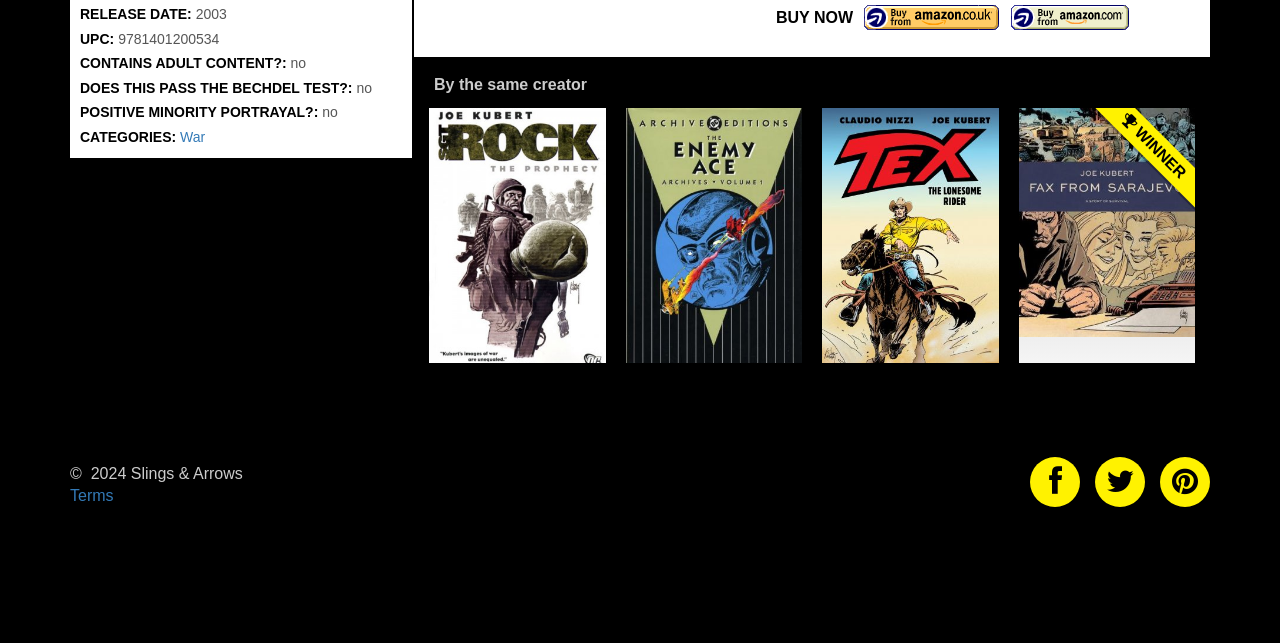Use a single word or phrase to respond to the question:
What categories does the comic belong to?

War